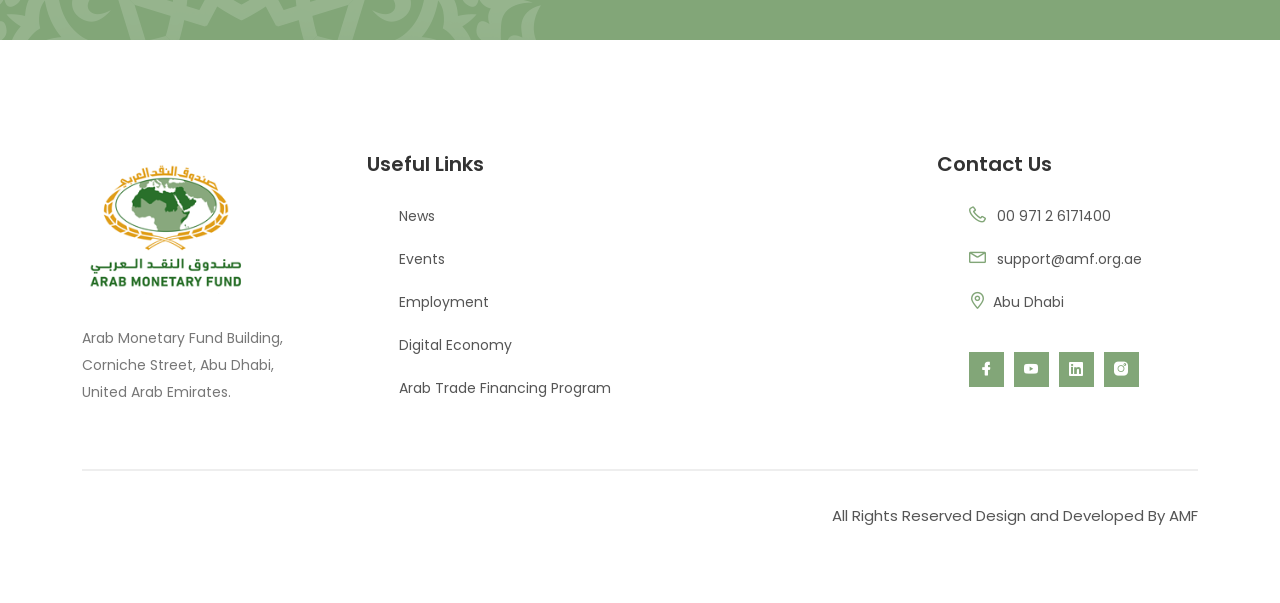Using the provided description: "Employment", find the bounding box coordinates of the corresponding UI element. The output should be four float numbers between 0 and 1, in the format [left, top, right, bottom].

[0.312, 0.475, 0.382, 0.525]